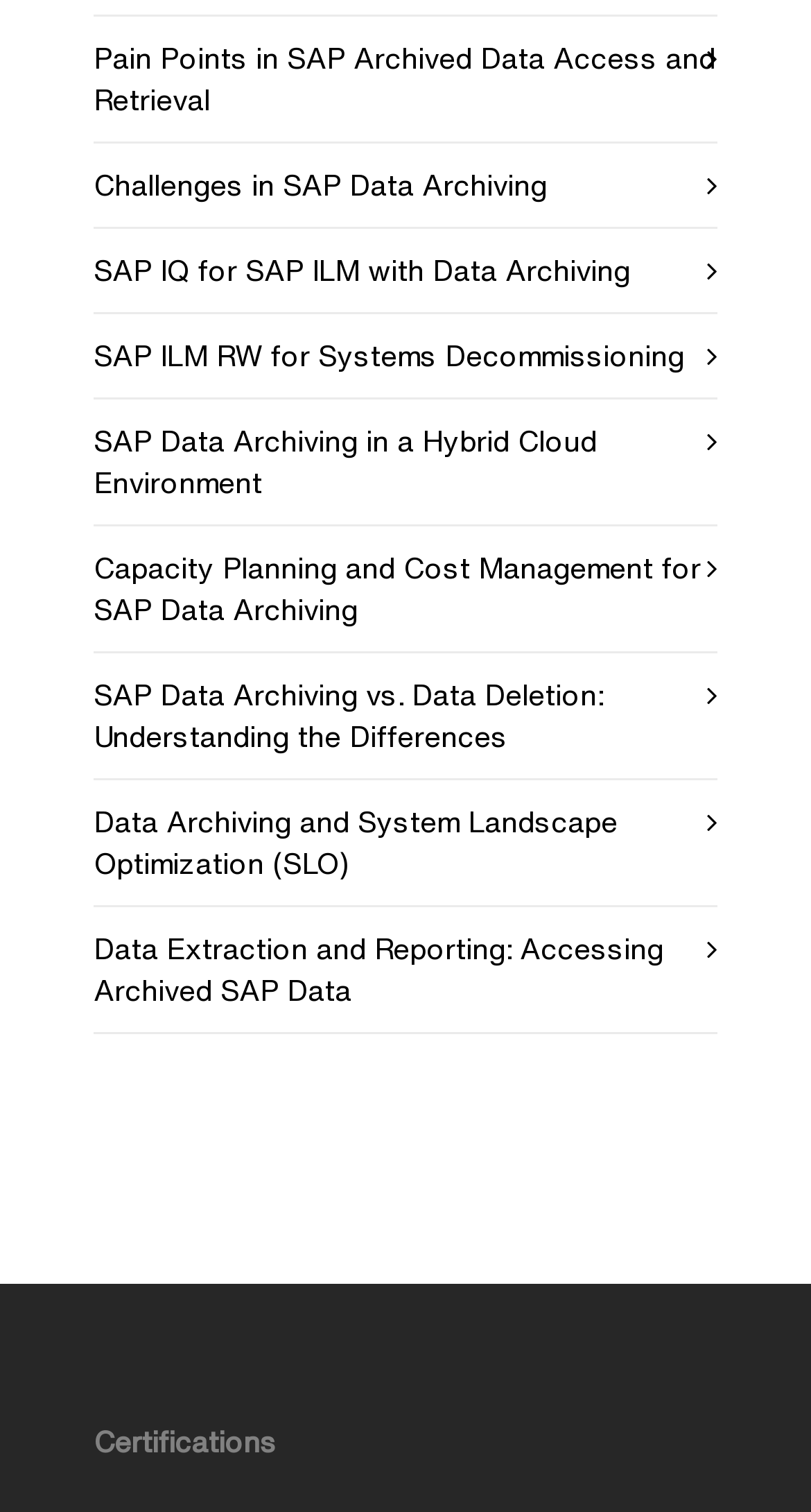Please predict the bounding box coordinates of the element's region where a click is necessary to complete the following instruction: "Explore 'Data Extraction and Reporting: Accessing Archived SAP Data'". The coordinates should be represented by four float numbers between 0 and 1, i.e., [left, top, right, bottom].

[0.115, 0.618, 0.818, 0.665]